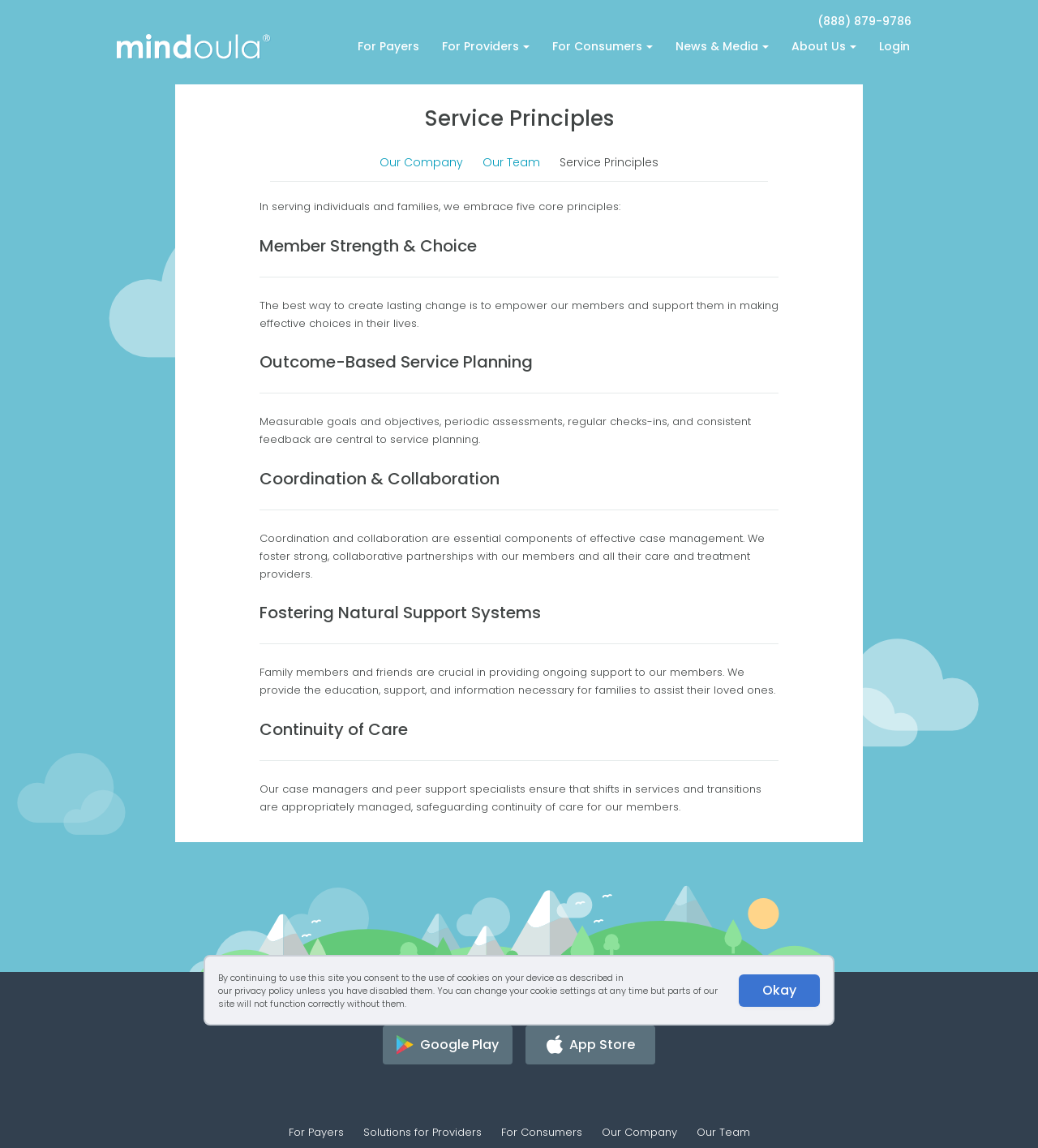Given the webpage screenshot and the description, determine the bounding box coordinates (top-left x, top-left y, bottom-right x, bottom-right y) that define the location of the UI element matching this description: (888) 879-9786

[0.112, 0.011, 0.878, 0.026]